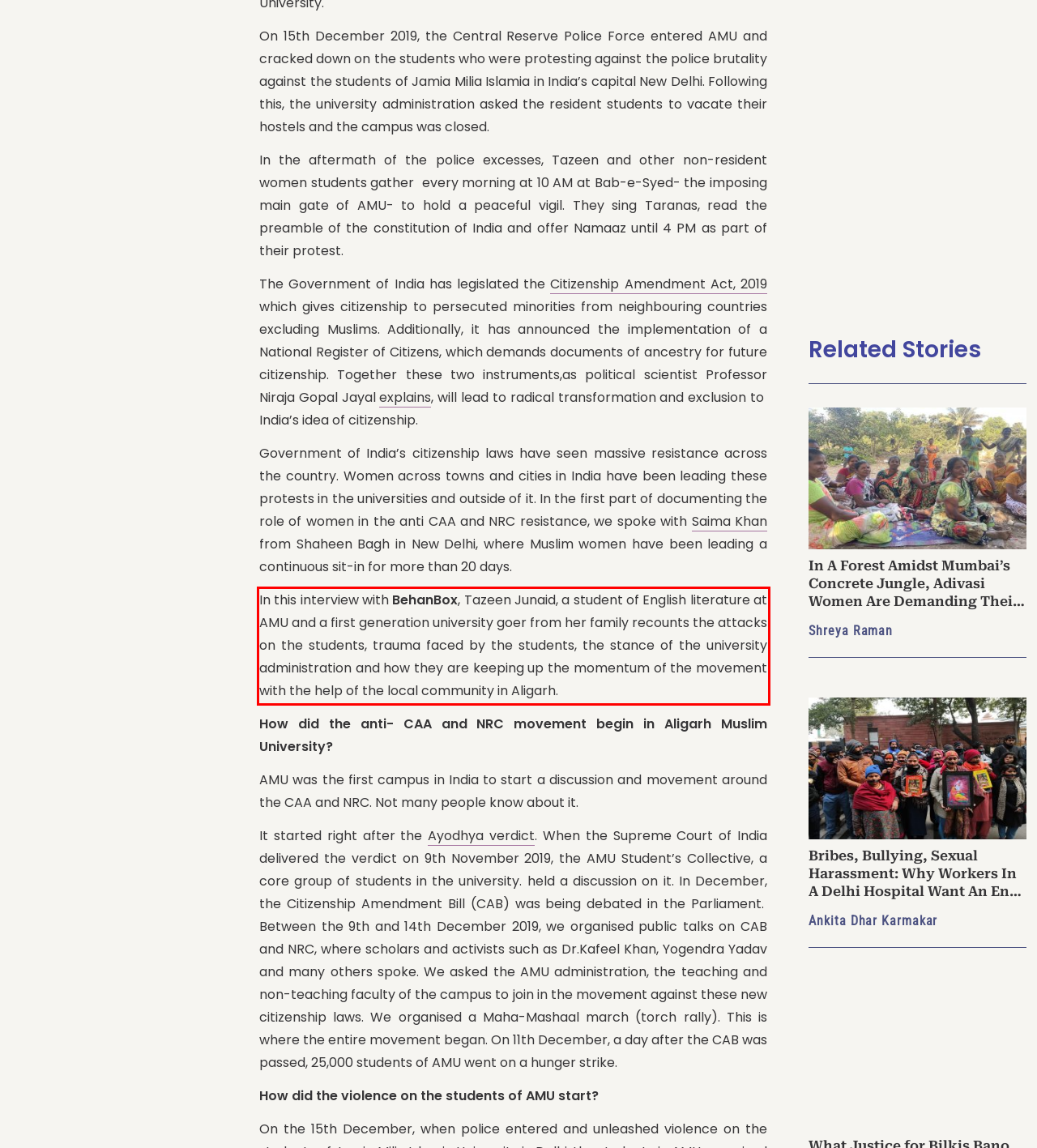Inspect the webpage screenshot that has a red bounding box and use OCR technology to read and display the text inside the red bounding box.

In this interview with BehanBox, Tazeen Junaid, a student of English literature at AMU and a first generation university goer from her family recounts the attacks on the students, trauma faced by the students, the stance of the university administration and how they are keeping up the momentum of the movement with the help of the local community in Aligarh.